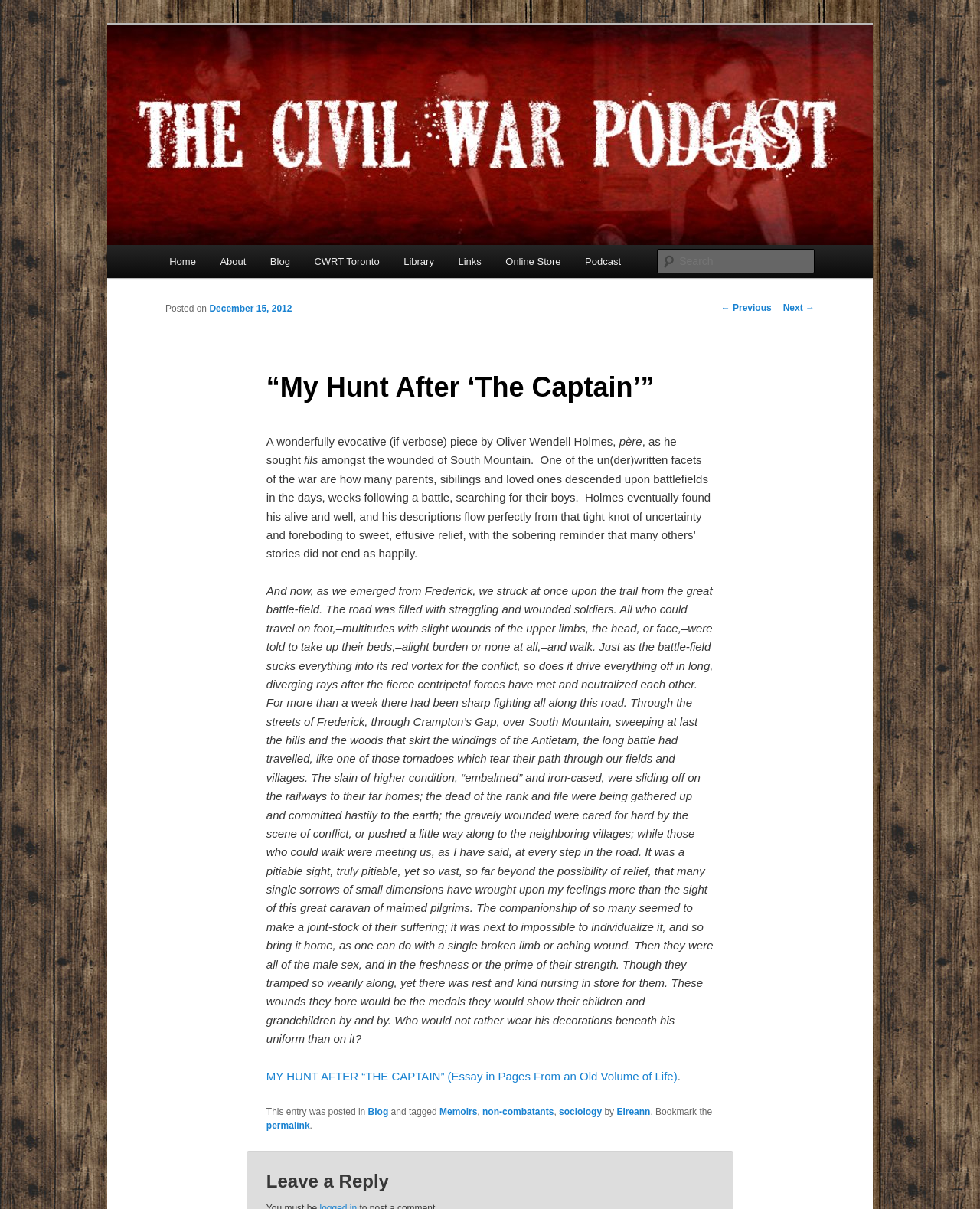Find the bounding box coordinates of the element's region that should be clicked in order to follow the given instruction: "View the online store". The coordinates should consist of four float numbers between 0 and 1, i.e., [left, top, right, bottom].

[0.504, 0.203, 0.585, 0.23]